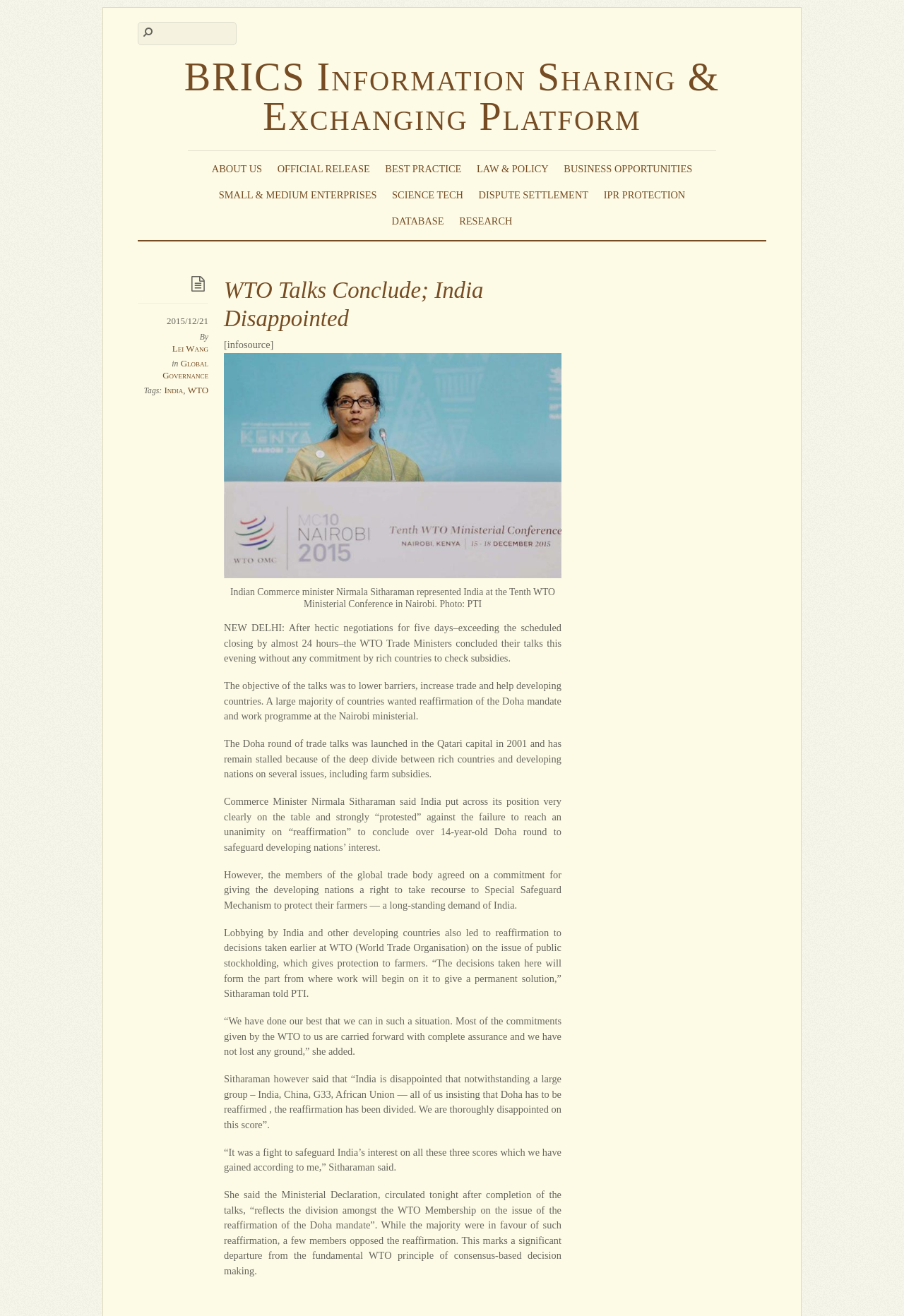Identify the bounding box coordinates of the clickable region to carry out the given instruction: "Learn more about BRICS Information Sharing & Exchanging Platform".

[0.204, 0.042, 0.796, 0.105]